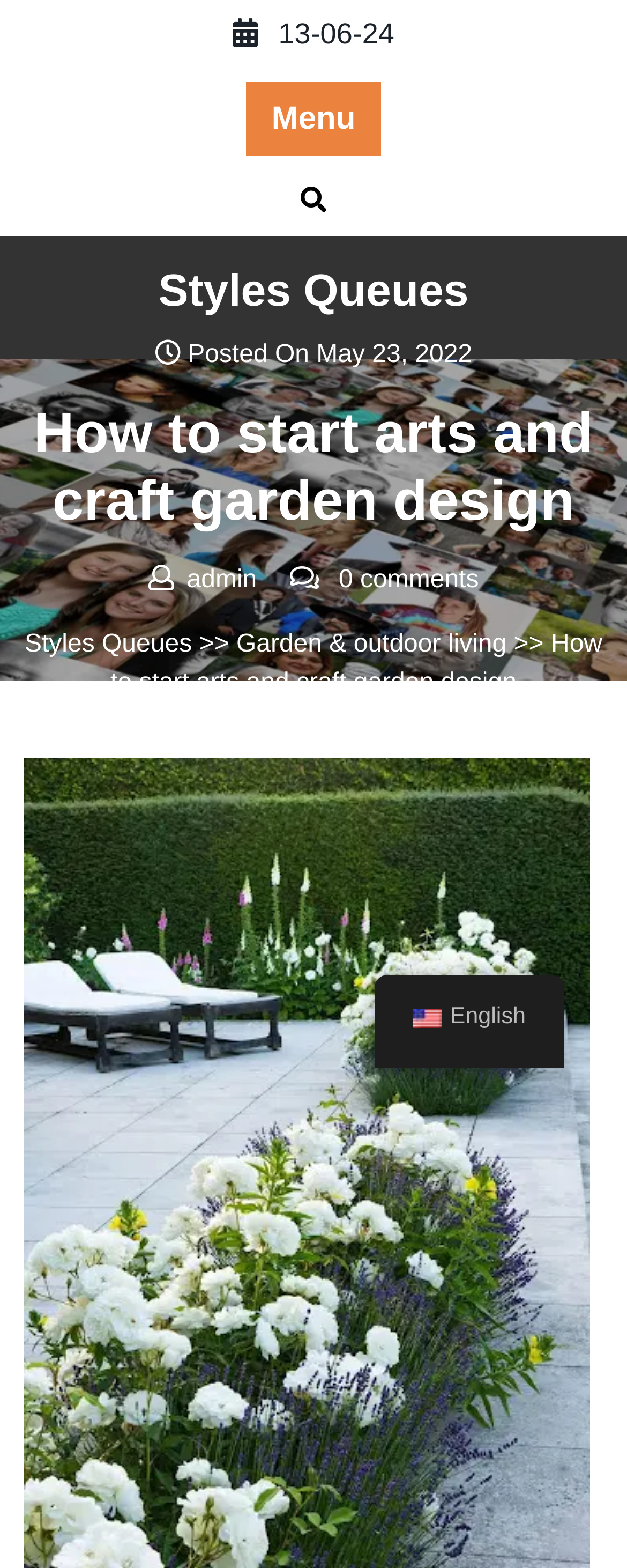Provide the bounding box coordinates of the HTML element described by the text: "English English". The coordinates should be in the format [left, top, right, bottom] with values between 0 and 1.

[0.597, 0.622, 0.9, 0.681]